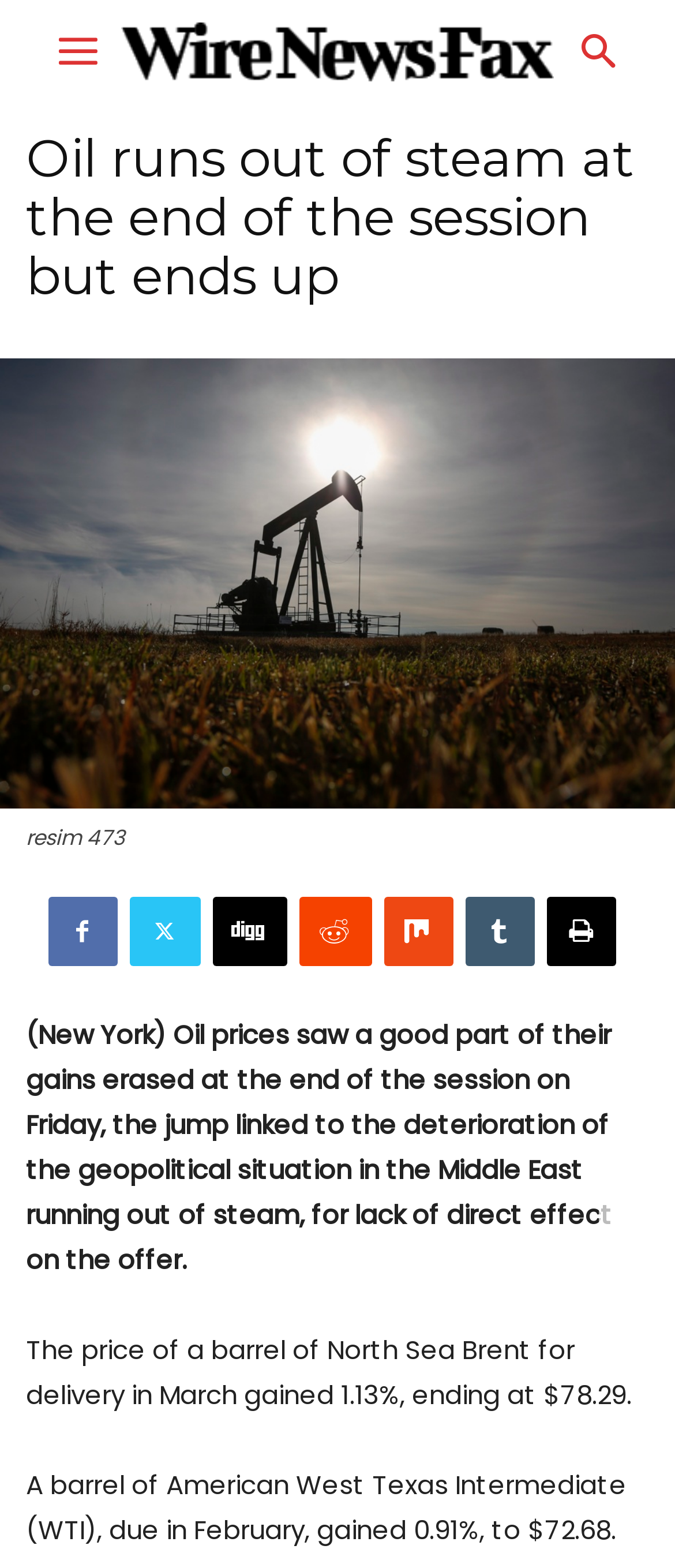Give a one-word or phrase response to the following question: How many links are there in the webpage?

7